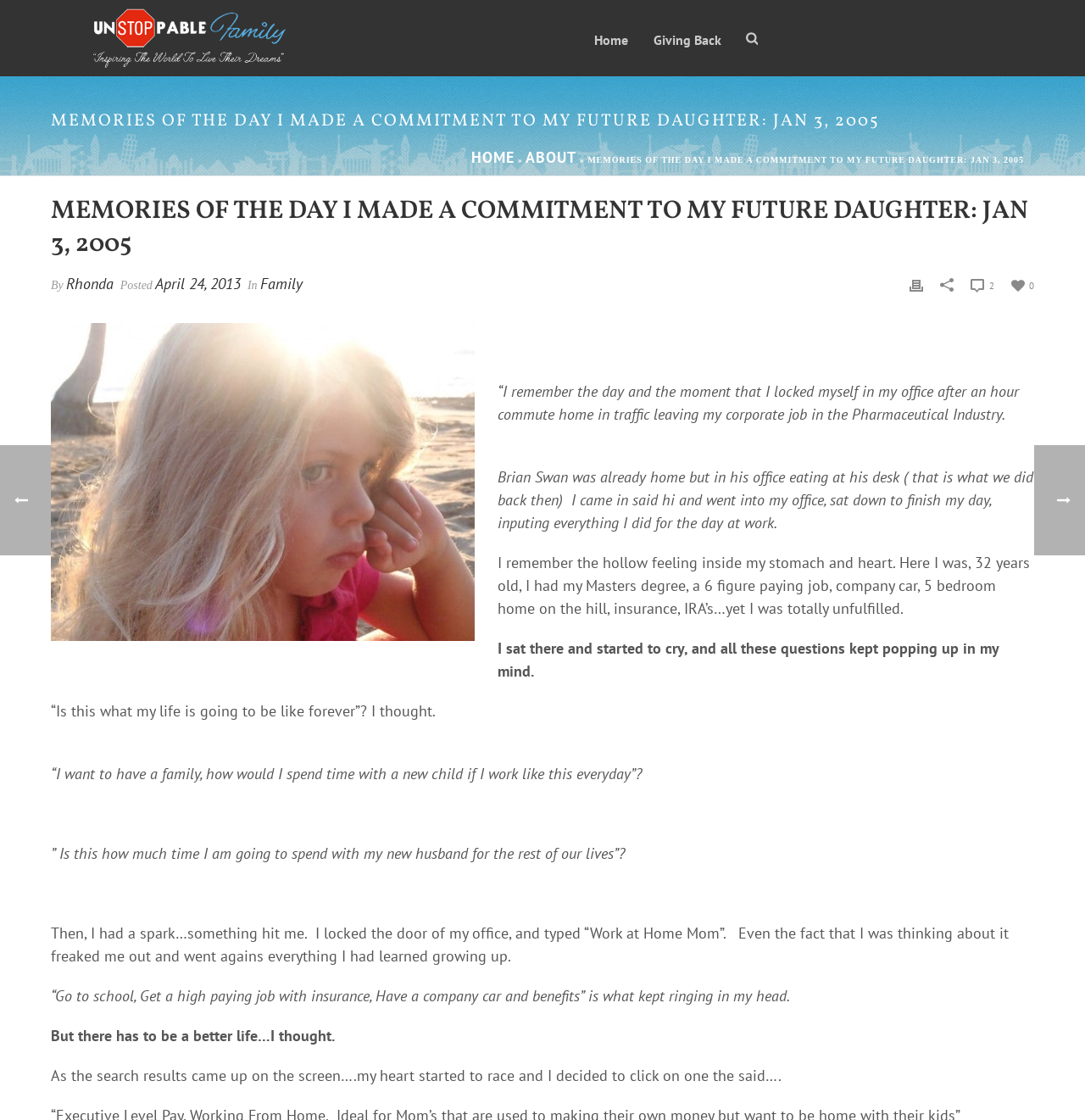Offer a detailed account of what is visible on the webpage.

This webpage is a personal blog post titled "MEMORIES OF THE DAY I MADE A COMMITMENT TO MY FUTURE DAUGHTER: JAN 3, 2005". At the top, there are four links: "Home", "Giving Back", and two empty links with an image icon. Below these links, there is a large heading with the title of the blog post.

On the left side, there is a vertical menu with links to "HOME", "ABOUT", and other sections. Next to the menu, there is a heading with the title of the blog post again, followed by the author's name "Rhonda" and the date "April 24, 2013".

The main content of the blog post is a personal story about the author's journey towards becoming a work-at-home mom. The story is divided into several paragraphs, with some emphasized text and quotes. There are also several images on the page, including a large image of a beach scene, possibly Hanalei Puerto Rico, and several smaller icons and images.

At the bottom of the page, there are links to "Print" and other options, as well as several social media icons. The overall layout of the page is simple and easy to navigate, with a focus on the personal story and message of the author.